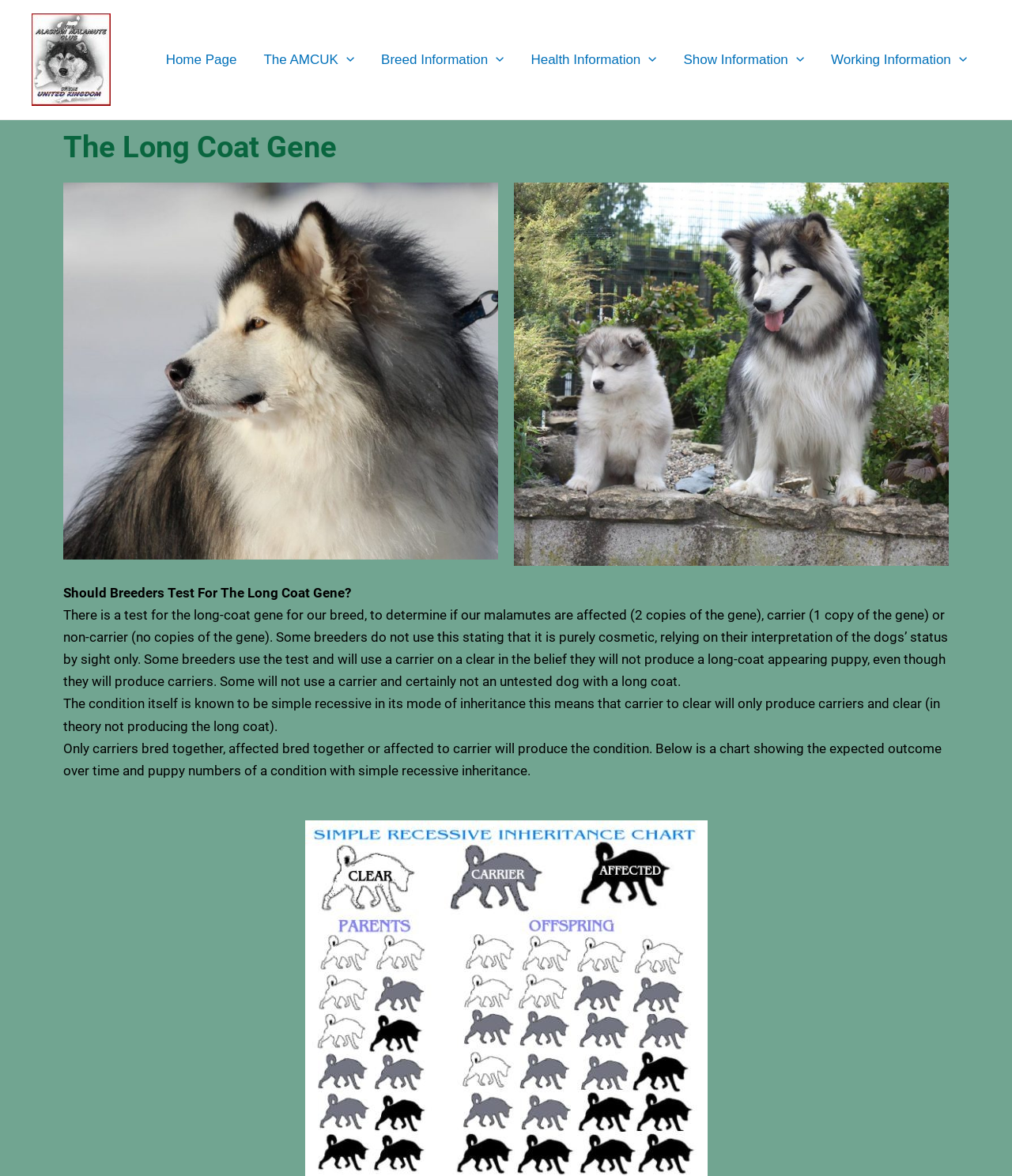Point out the bounding box coordinates of the section to click in order to follow this instruction: "Expand the Health Information Menu Toggle".

[0.511, 0.024, 0.662, 0.078]